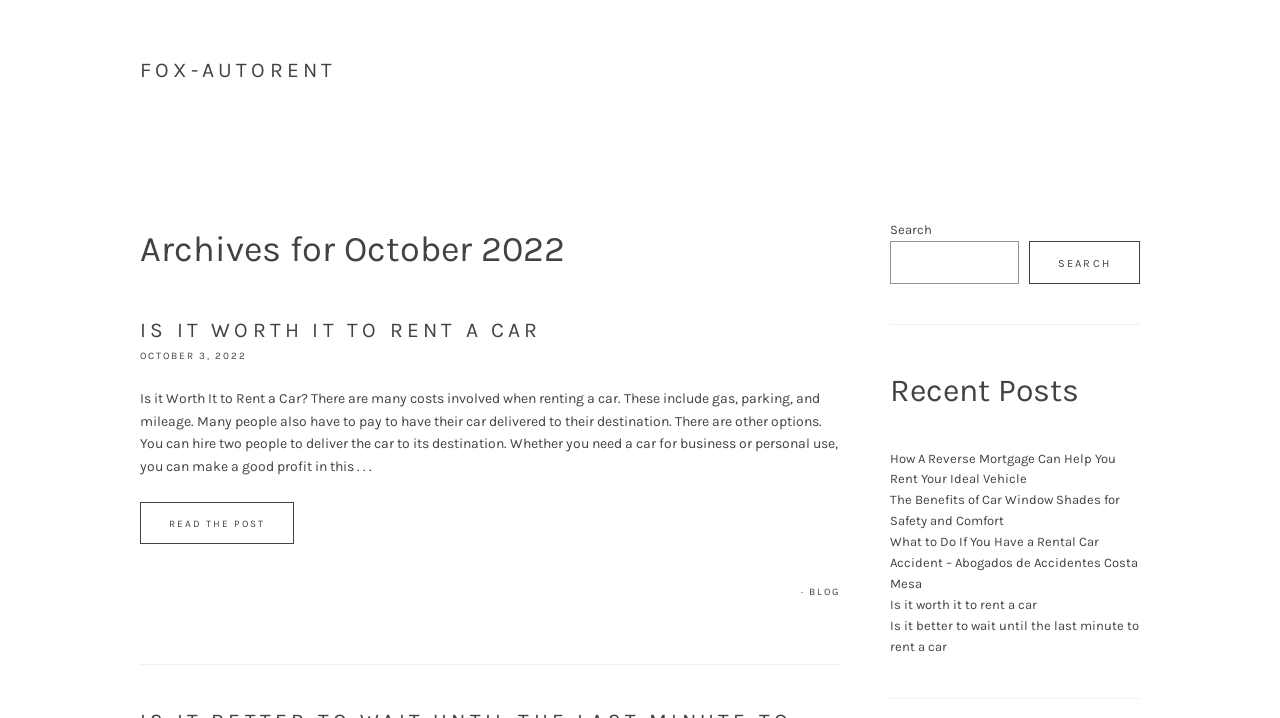Specify the bounding box coordinates of the area to click in order to execute this command: 'Search for a post'. The coordinates should consist of four float numbers ranging from 0 to 1, and should be formatted as [left, top, right, bottom].

[0.695, 0.336, 0.796, 0.395]